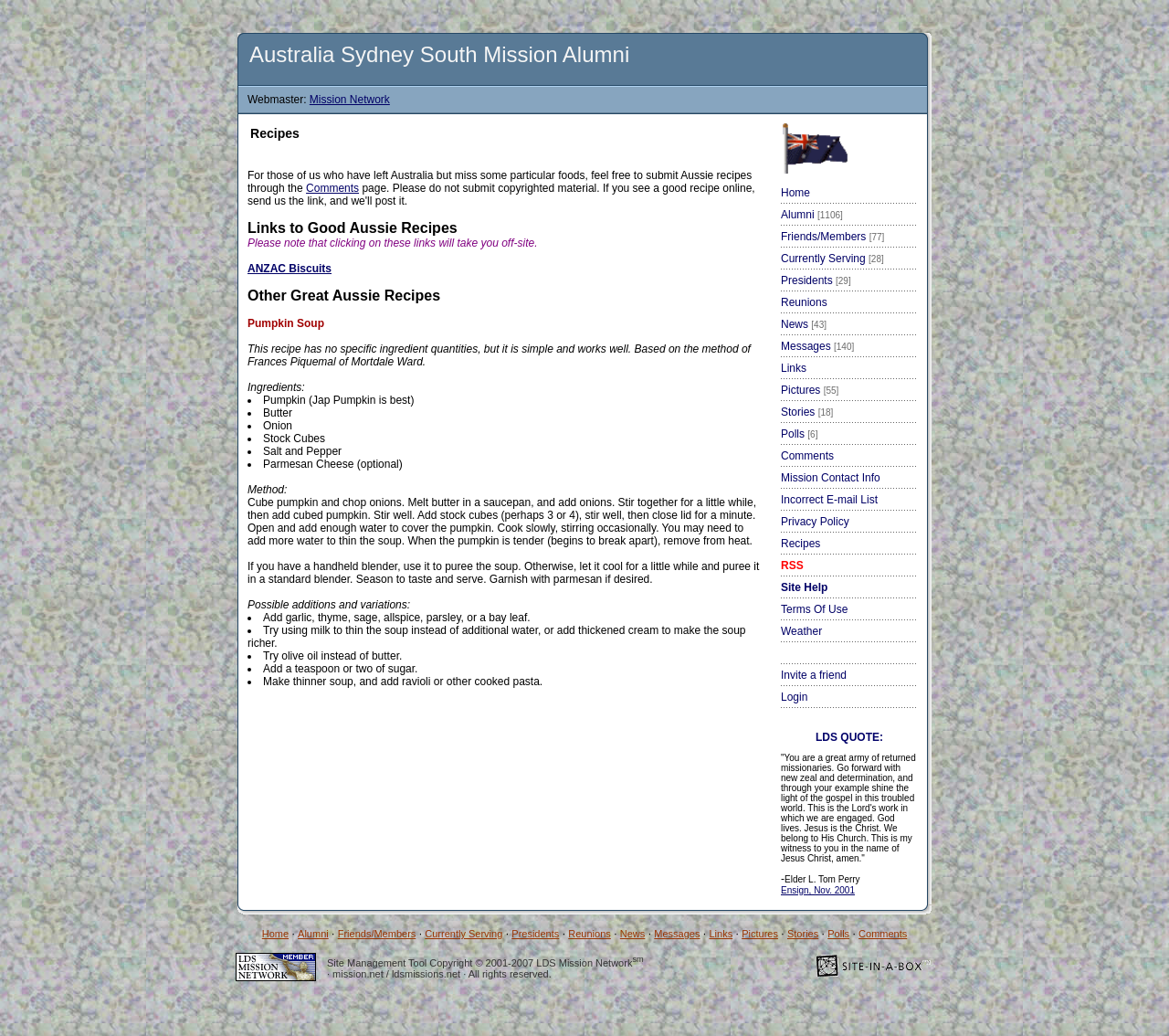Could you provide the bounding box coordinates for the portion of the screen to click to complete this instruction: "view ANZAC Biscuits recipe"?

[0.212, 0.253, 0.284, 0.265]